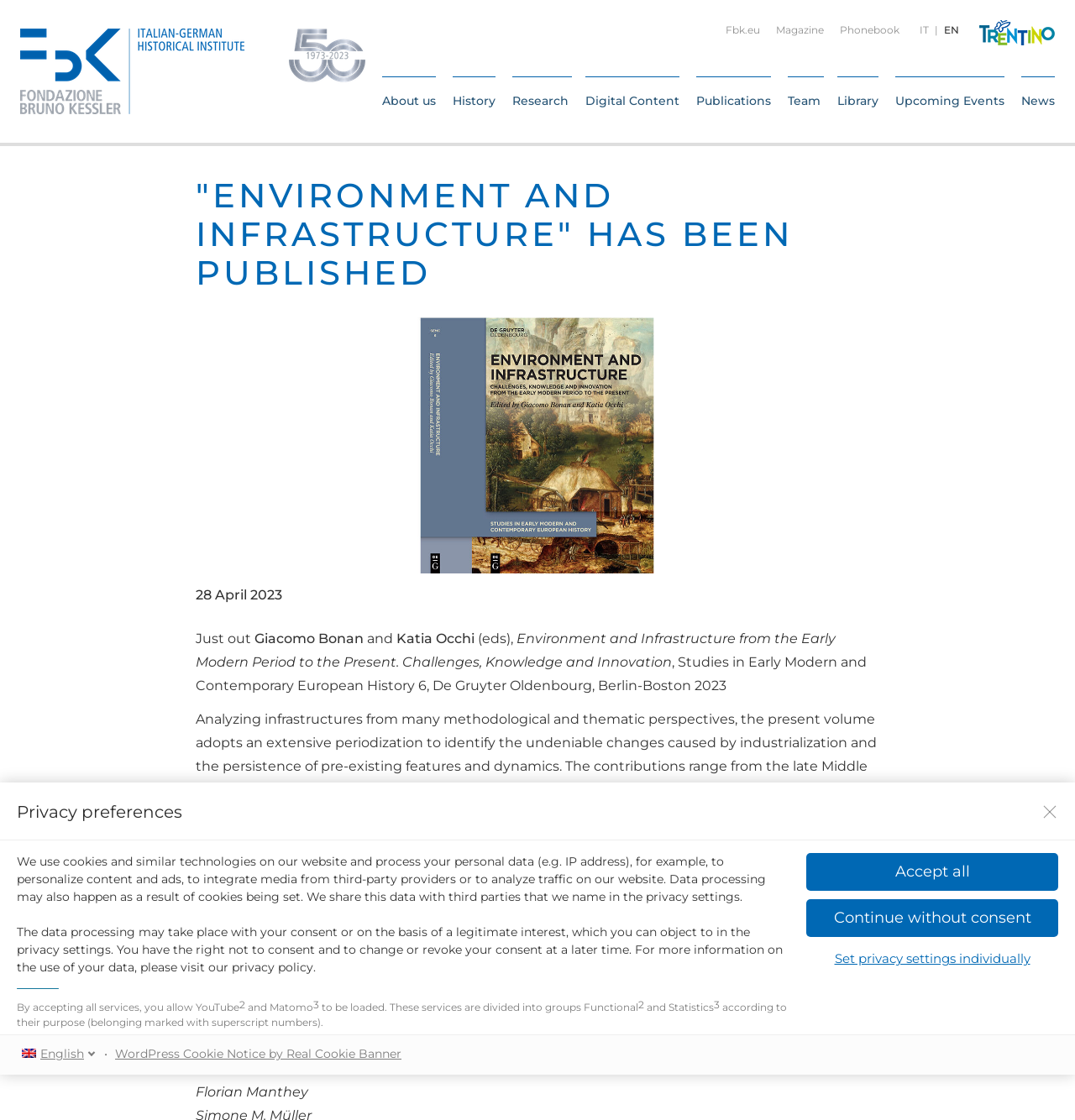Use a single word or phrase to answer the question: Who are the editors of the book?

Giacomo Bonan and Katia Occhi